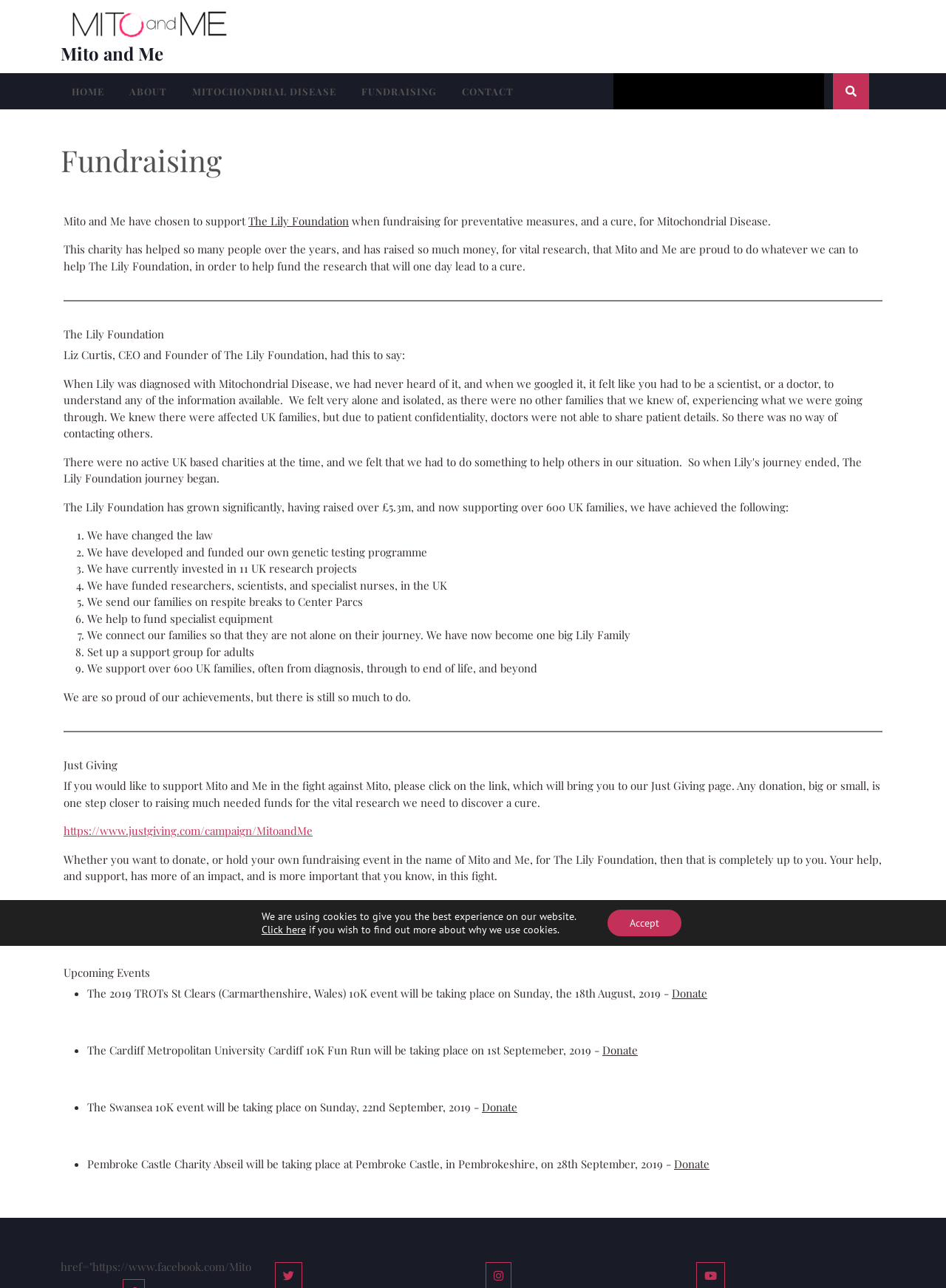Provide the bounding box coordinates of the UI element that matches the description: "Click here".

[0.276, 0.717, 0.323, 0.727]